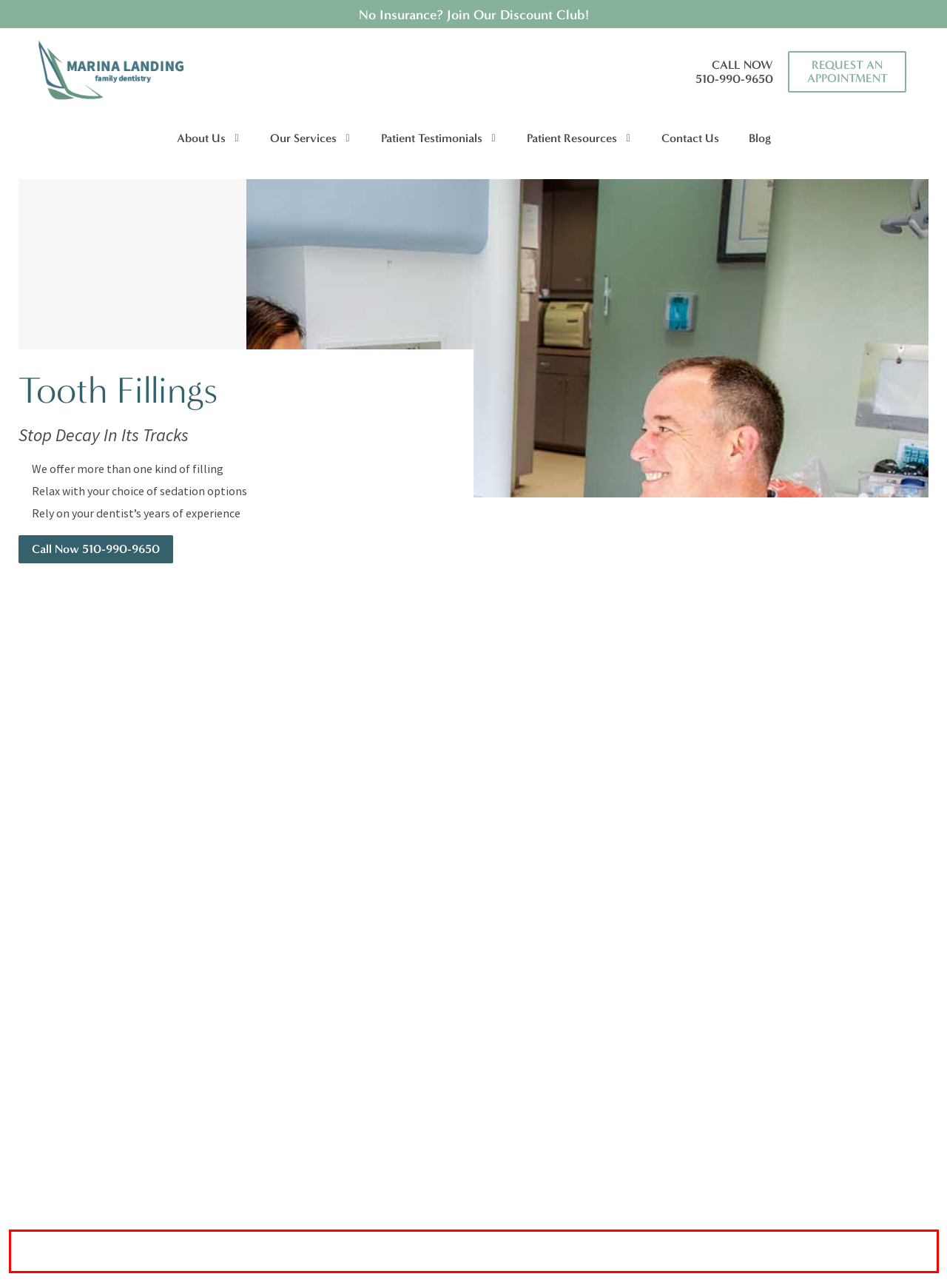Please examine the webpage screenshot containing a red bounding box and use OCR to recognize and output the text inside the red bounding box.

You probably don’t like to think about getting a tooth filled. Even though dental technology has come a long way in recent years, with advances in local anesthetic as well as sedation options, it’s still something you’d usually rather avoid.